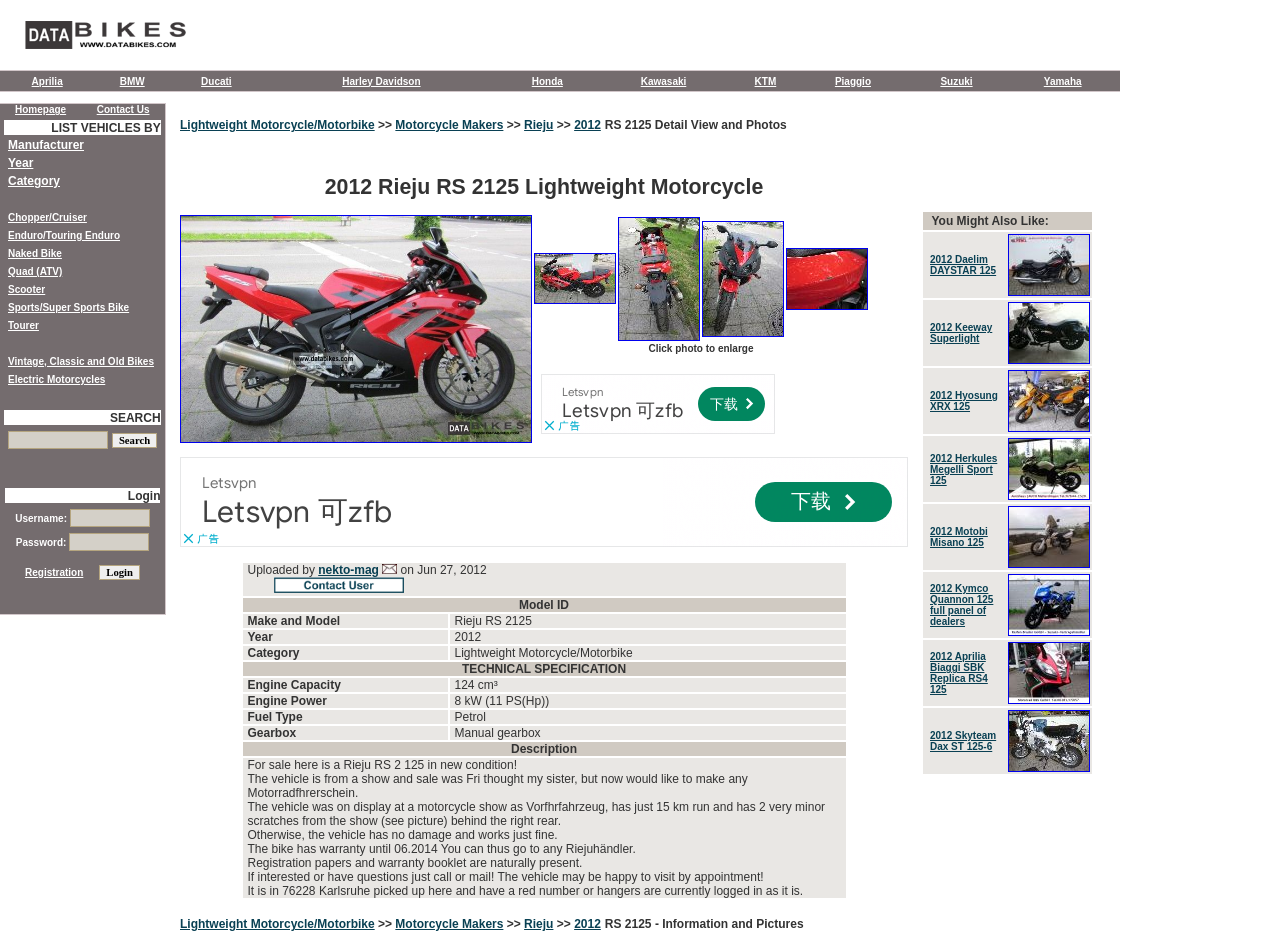Can you find and provide the title of the webpage?

2012 Rieju RS 2125 Lightweight Motorcycle